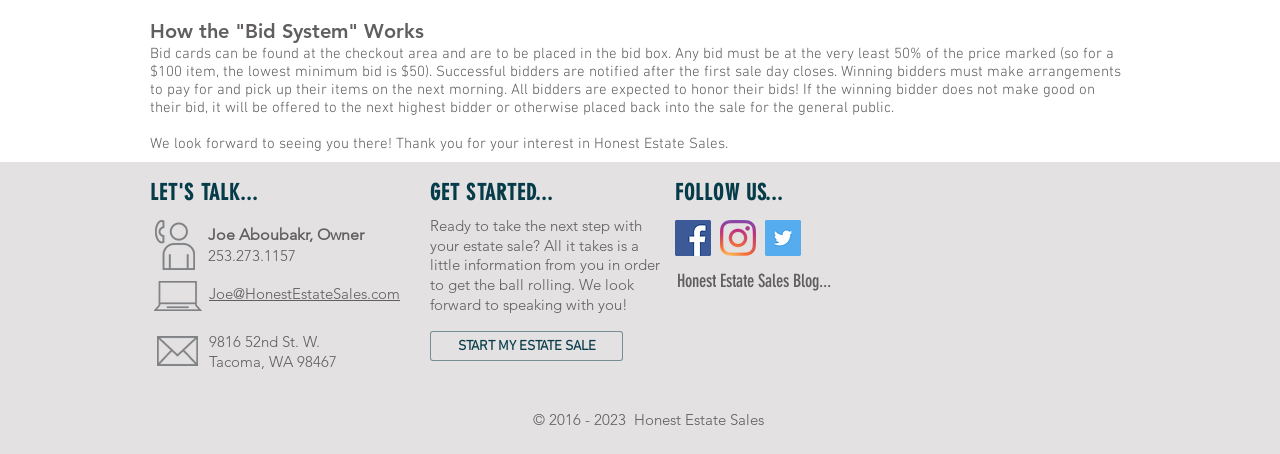How can you start an estate sale?
Provide a short answer using one word or a brief phrase based on the image.

By contacting Joe Aboubakr